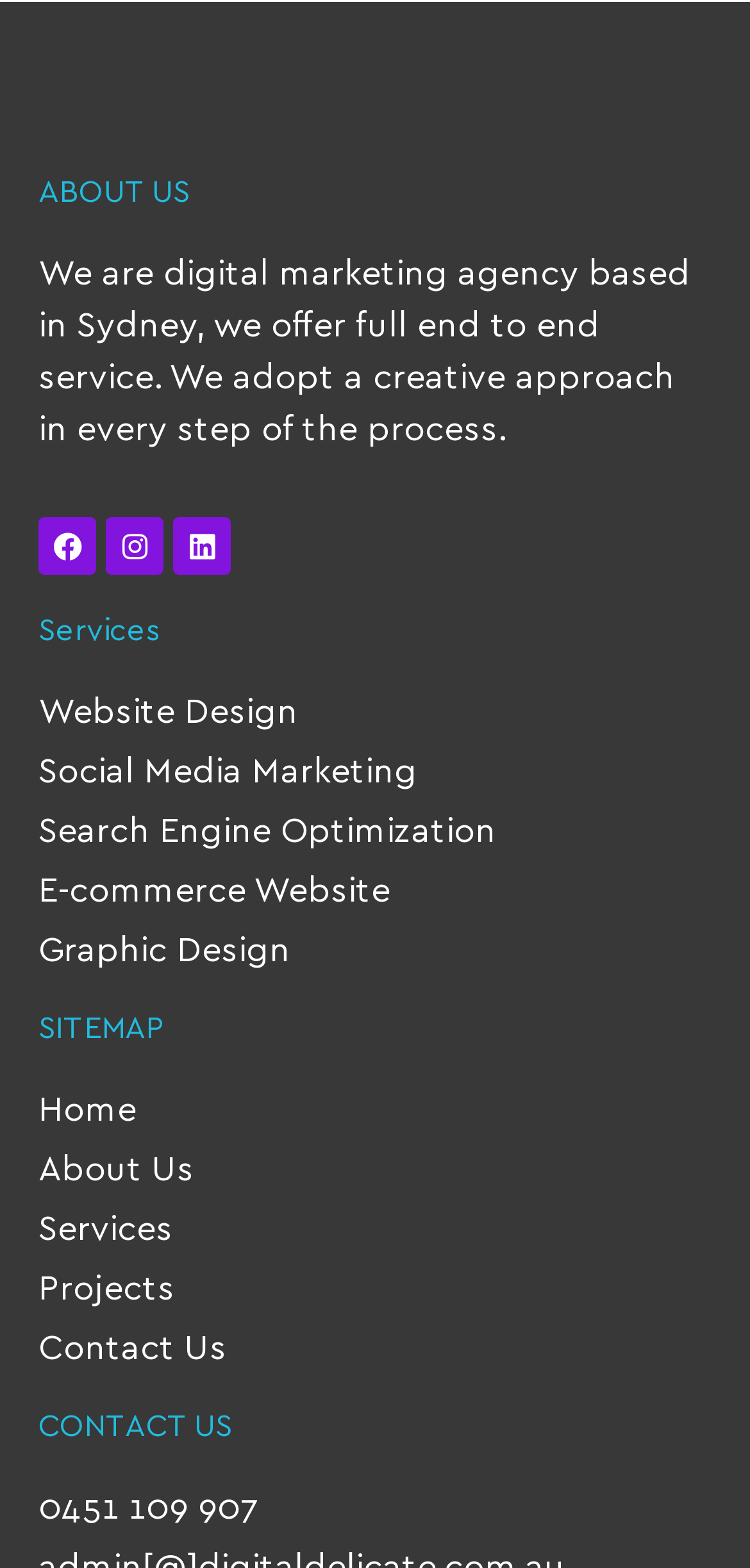Using the provided description: "Search Engine Optimization", find the bounding box coordinates of the corresponding UI element. The output should be four float numbers between 0 and 1, in the format [left, top, right, bottom].

[0.051, 0.512, 0.949, 0.545]